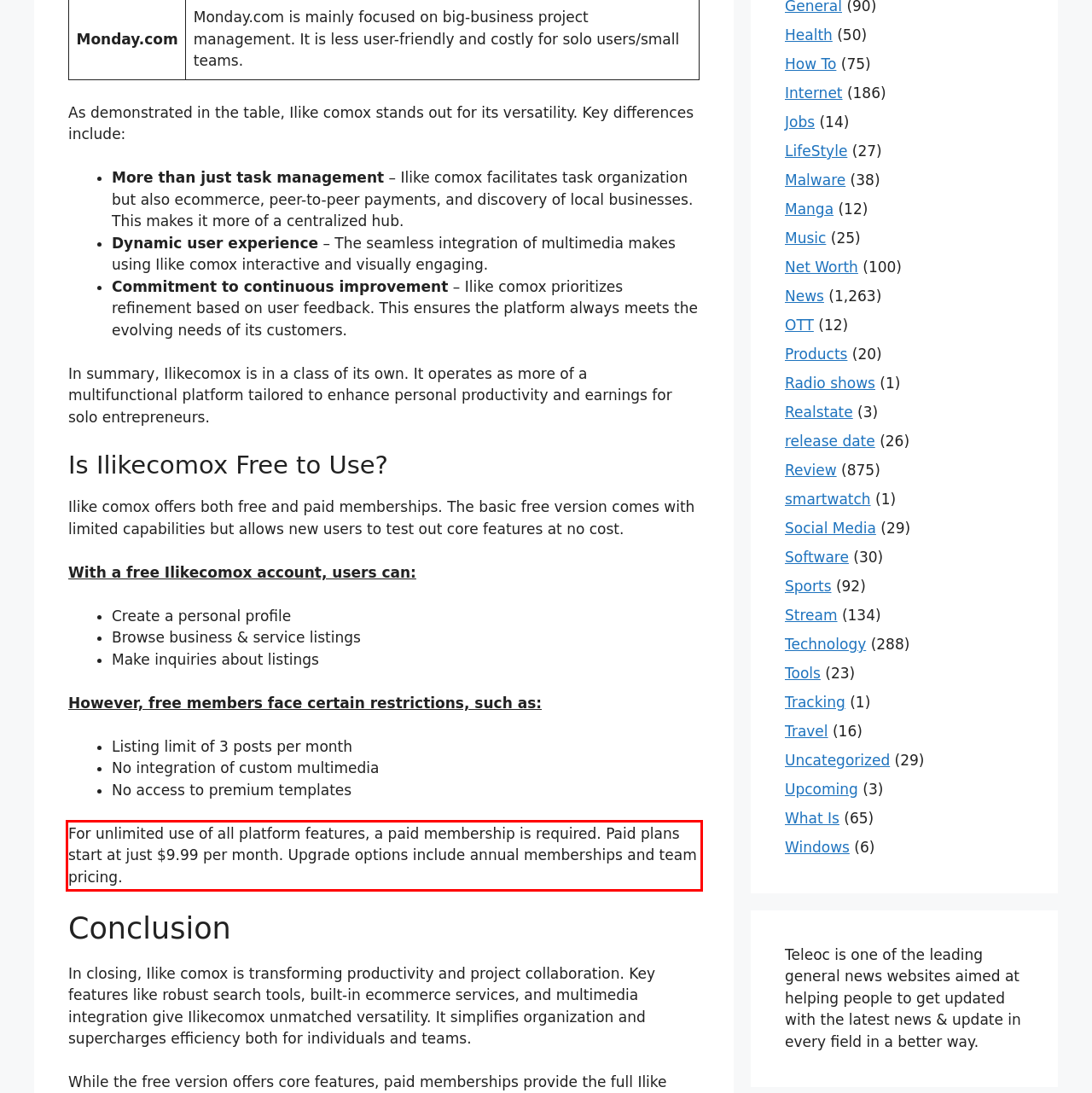Identify and extract the text within the red rectangle in the screenshot of the webpage.

For unlimited use of all platform features, a paid membership is required. Paid plans start at just $9.99 per month. Upgrade options include annual memberships and team pricing.